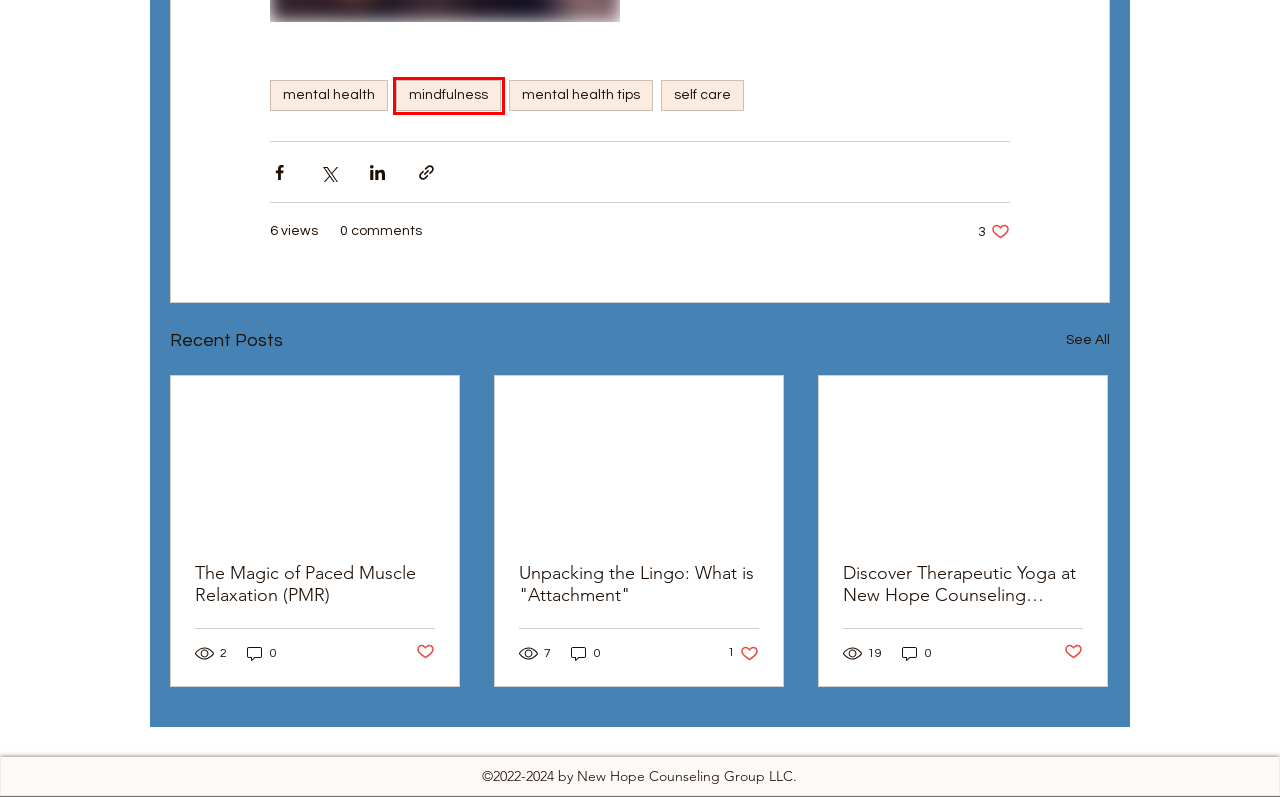You are provided a screenshot of a webpage featuring a red bounding box around a UI element. Choose the webpage description that most accurately represents the new webpage after clicking the element within the red bounding box. Here are the candidates:
A. mental health tips | New Hope CG
B. Unpacking the Lingo: What is "Attachment"
C. mental health | New Hope CG
D. Discover Therapeutic Yoga at New Hope Counseling Group!
E. The Magic of Paced Muscle Relaxation (PMR)
F. mindfulness | New Hope CG
G. self care | New Hope CG
H. Client Portal | New Hope CG

F